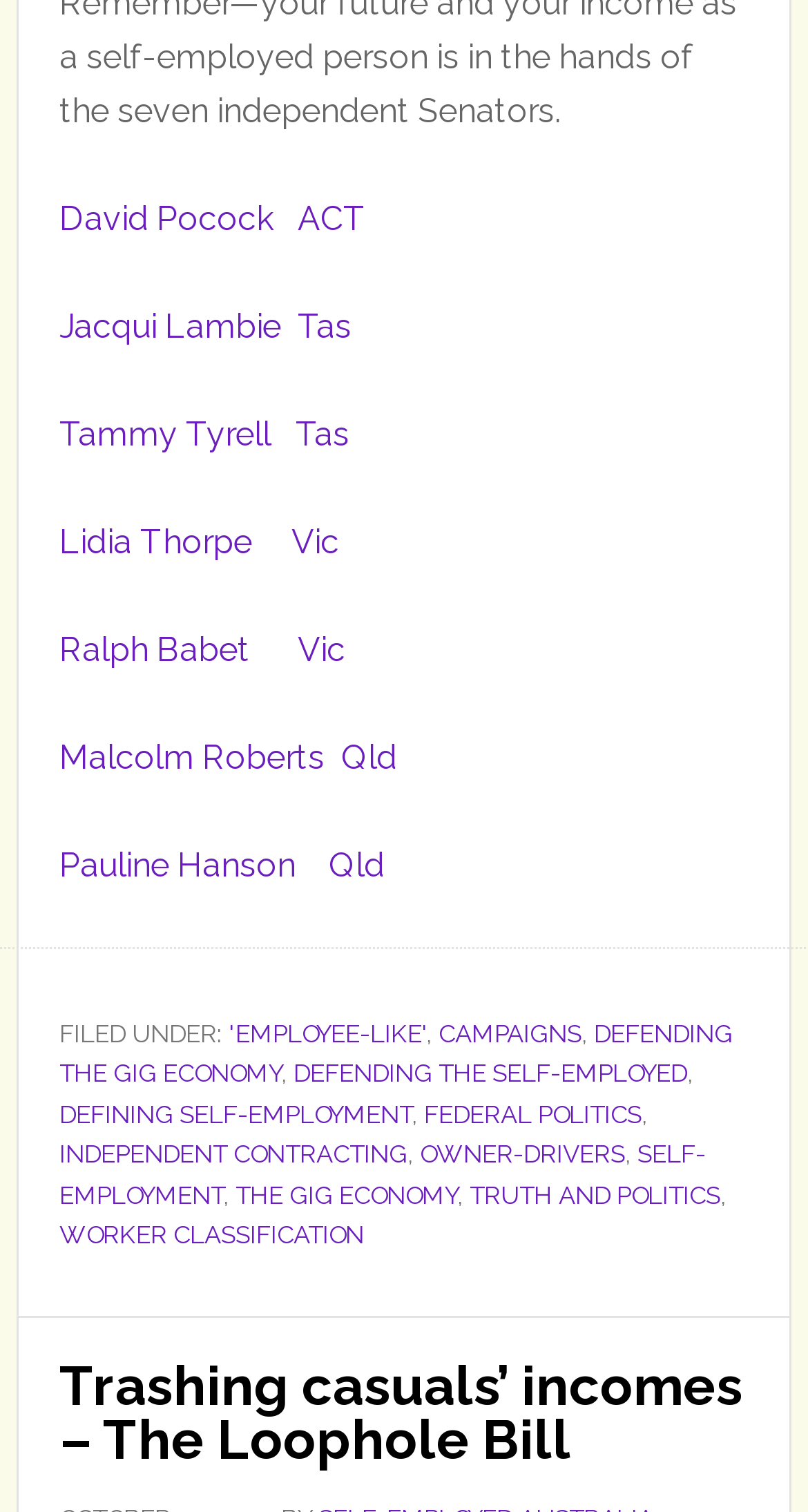Please determine the bounding box coordinates of the element to click in order to execute the following instruction: "Click on David Pocock ACT". The coordinates should be four float numbers between 0 and 1, specified as [left, top, right, bottom].

[0.074, 0.131, 0.453, 0.157]